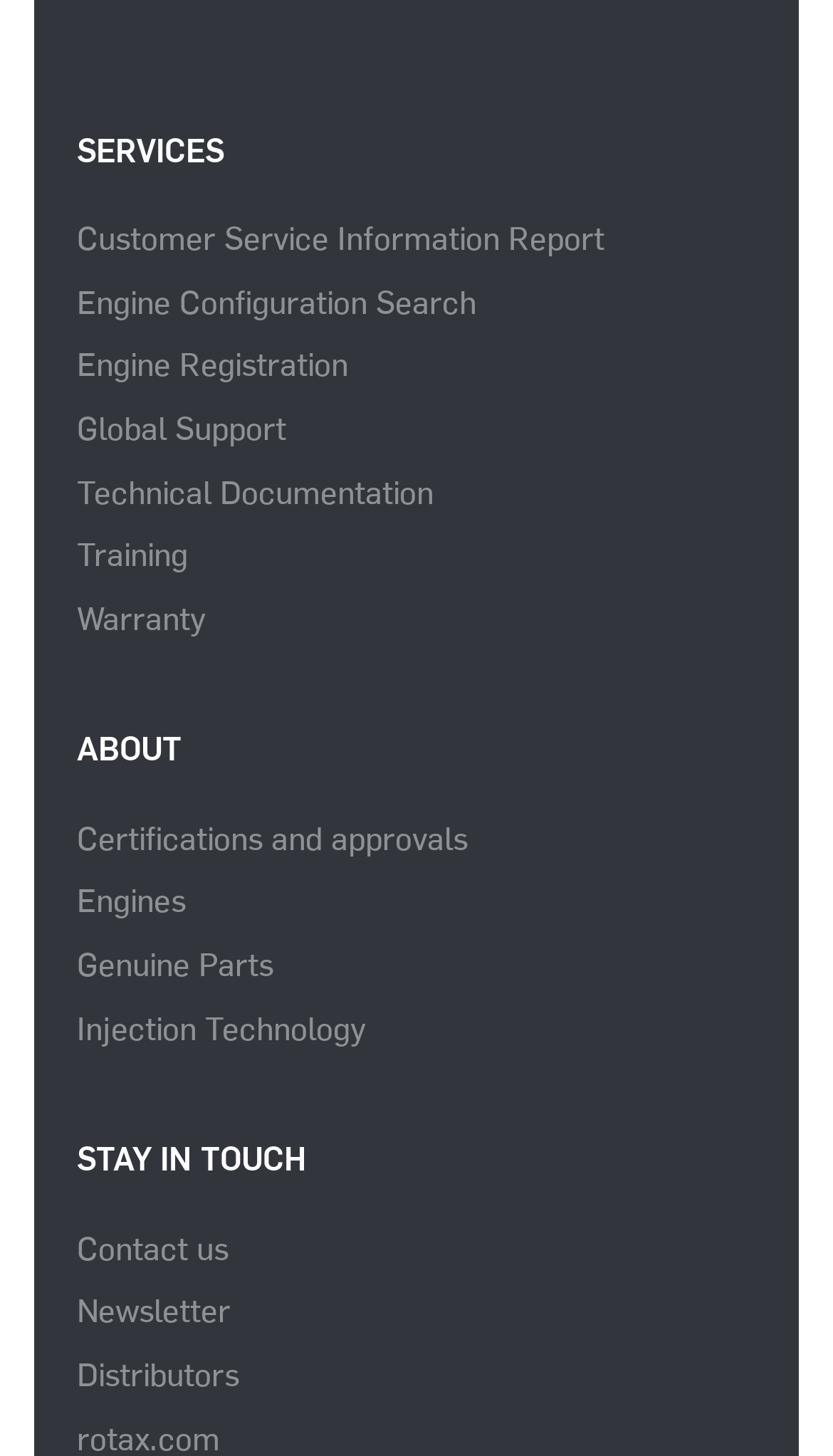Answer the question in one word or a short phrase:
How many links are there on the webpage?

11